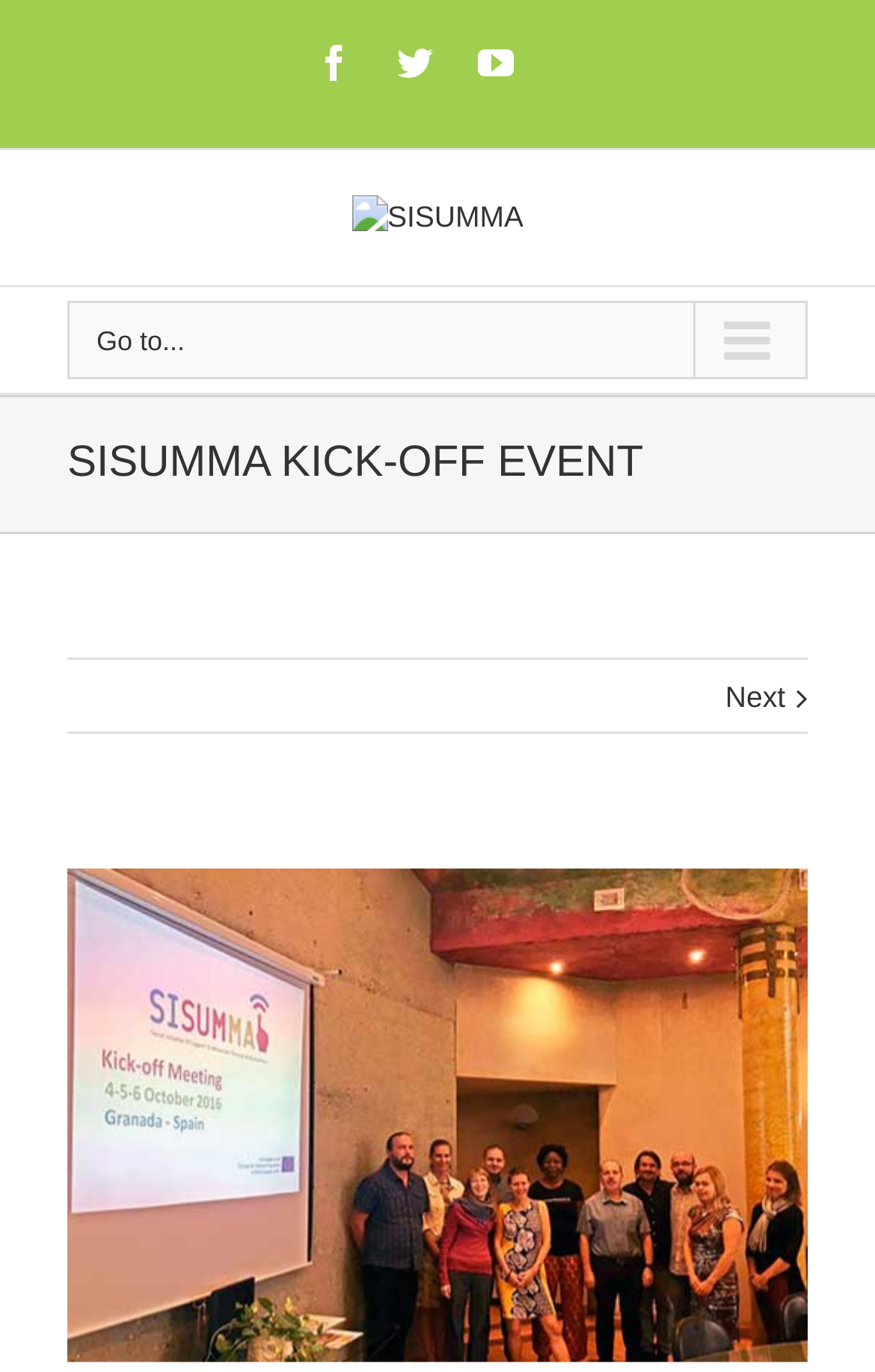Answer the following inquiry with a single word or phrase:
What is the purpose of the 'Next' button?

To navigate to the next page